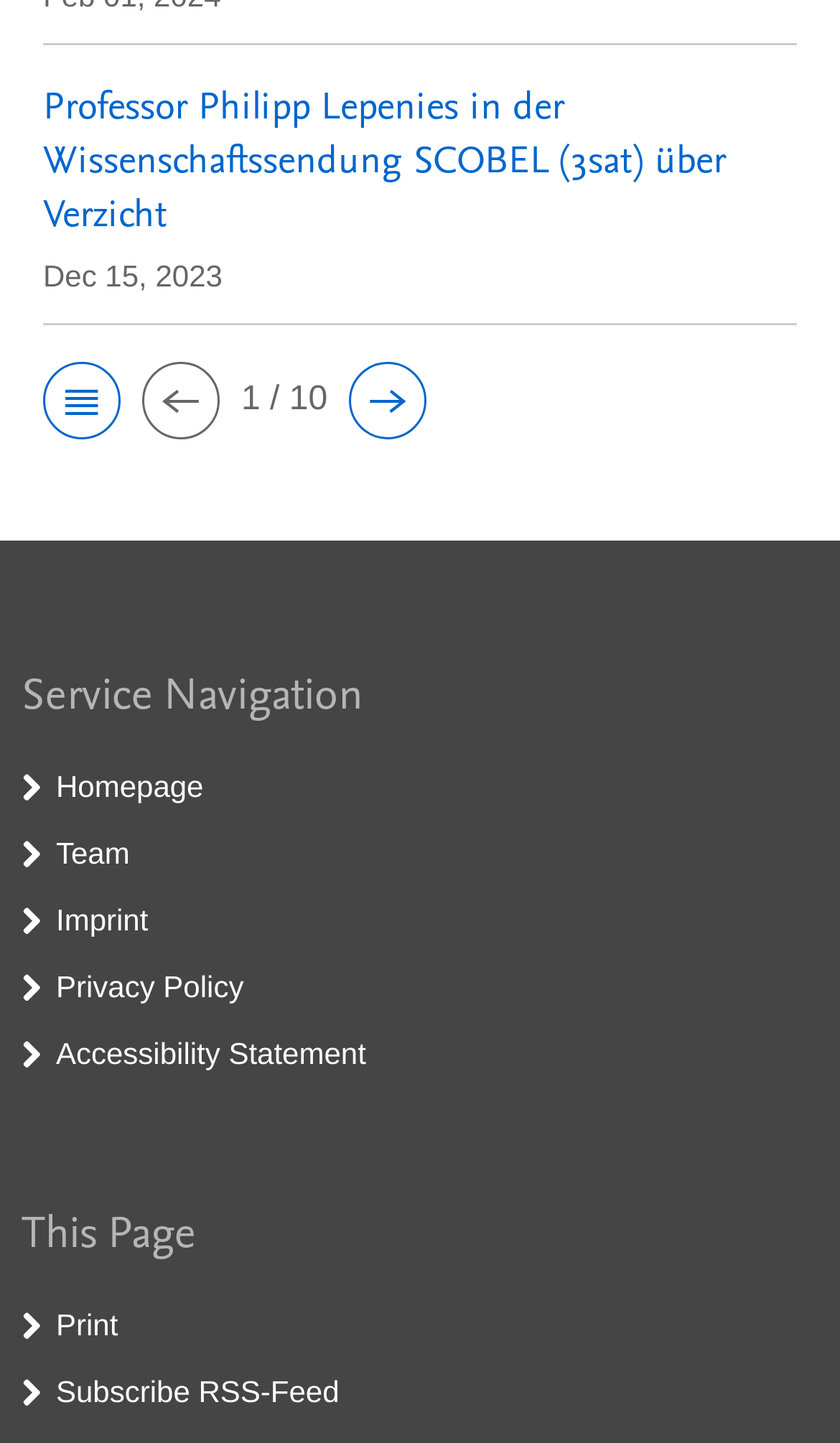What is the function of the button with the '' icon?
Based on the image, answer the question in a detailed manner.

I inferred the function of the button by its position and icon. The button is located next to the pagination element and has an icon that resembles a 'next' arrow. Therefore, it likely navigates to the next page.